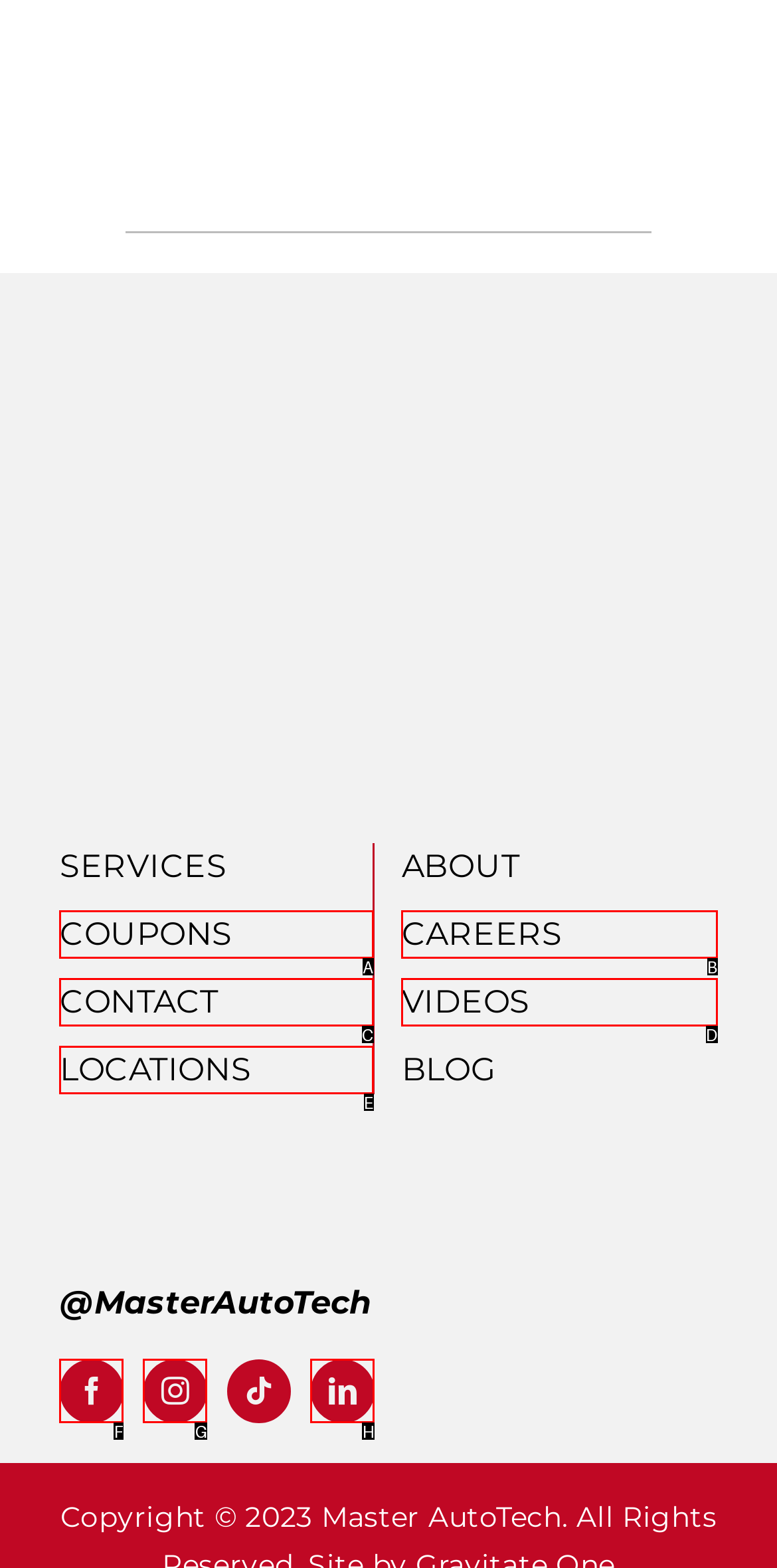Tell me the letter of the HTML element that best matches the description: aria-label="linkedin" title="LinkedIn" from the provided options.

H